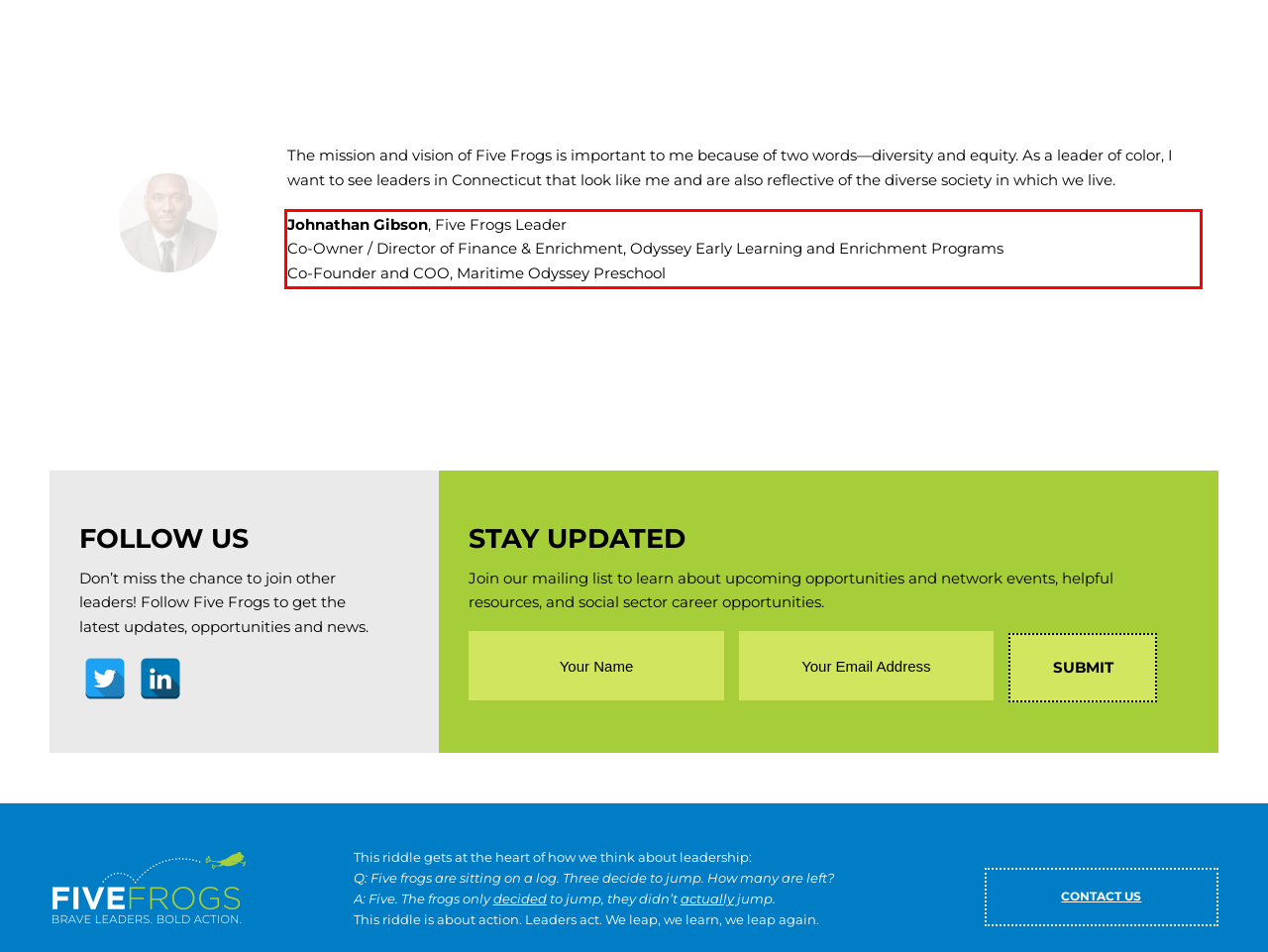You are provided with a screenshot of a webpage featuring a red rectangle bounding box. Extract the text content within this red bounding box using OCR.

Johnathan Gibson, Five Frogs Leader Co-Owner / Director of Finance & Enrichment, Odyssey Early Learning and Enrichment Programs Co-Founder and COO, Maritime Odyssey Preschool